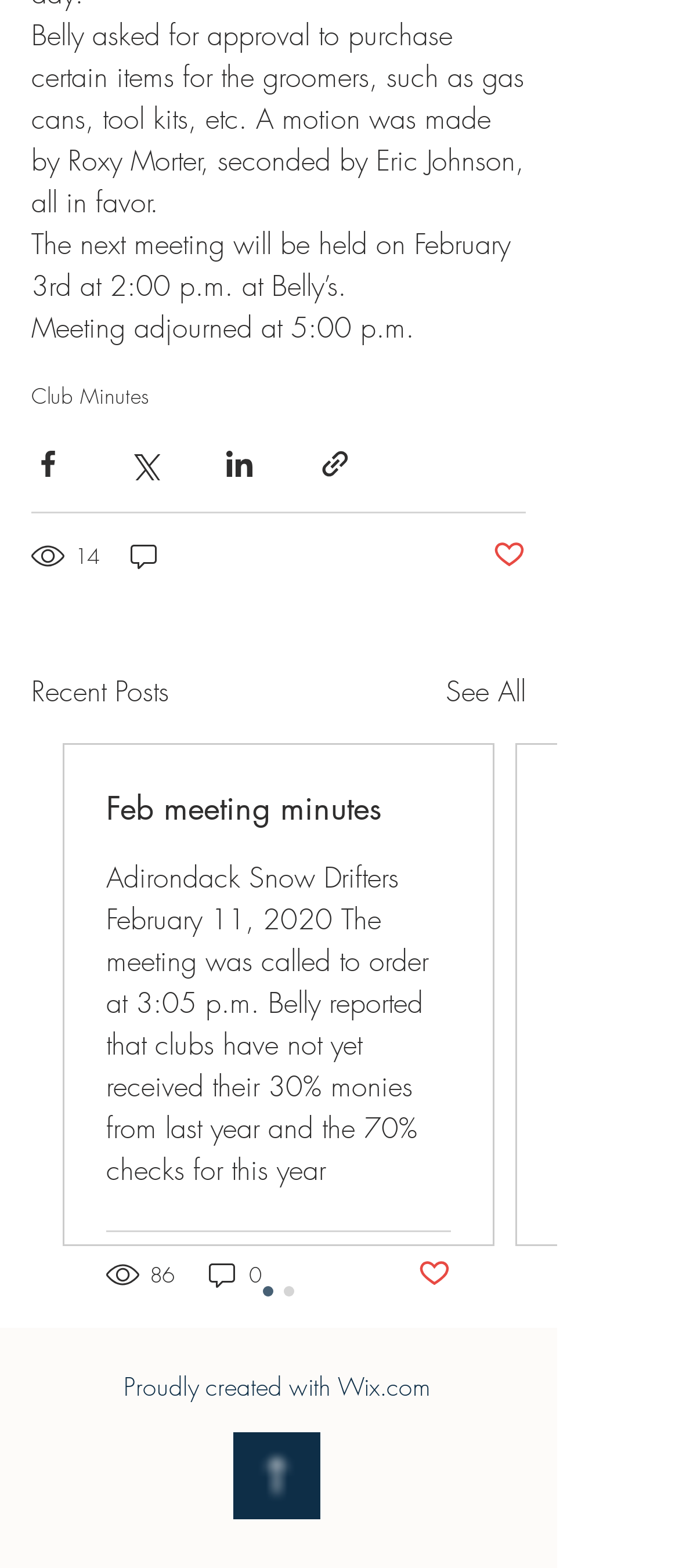Please mark the clickable region by giving the bounding box coordinates needed to complete this instruction: "Click the 'Club Minutes' link".

[0.046, 0.243, 0.221, 0.262]